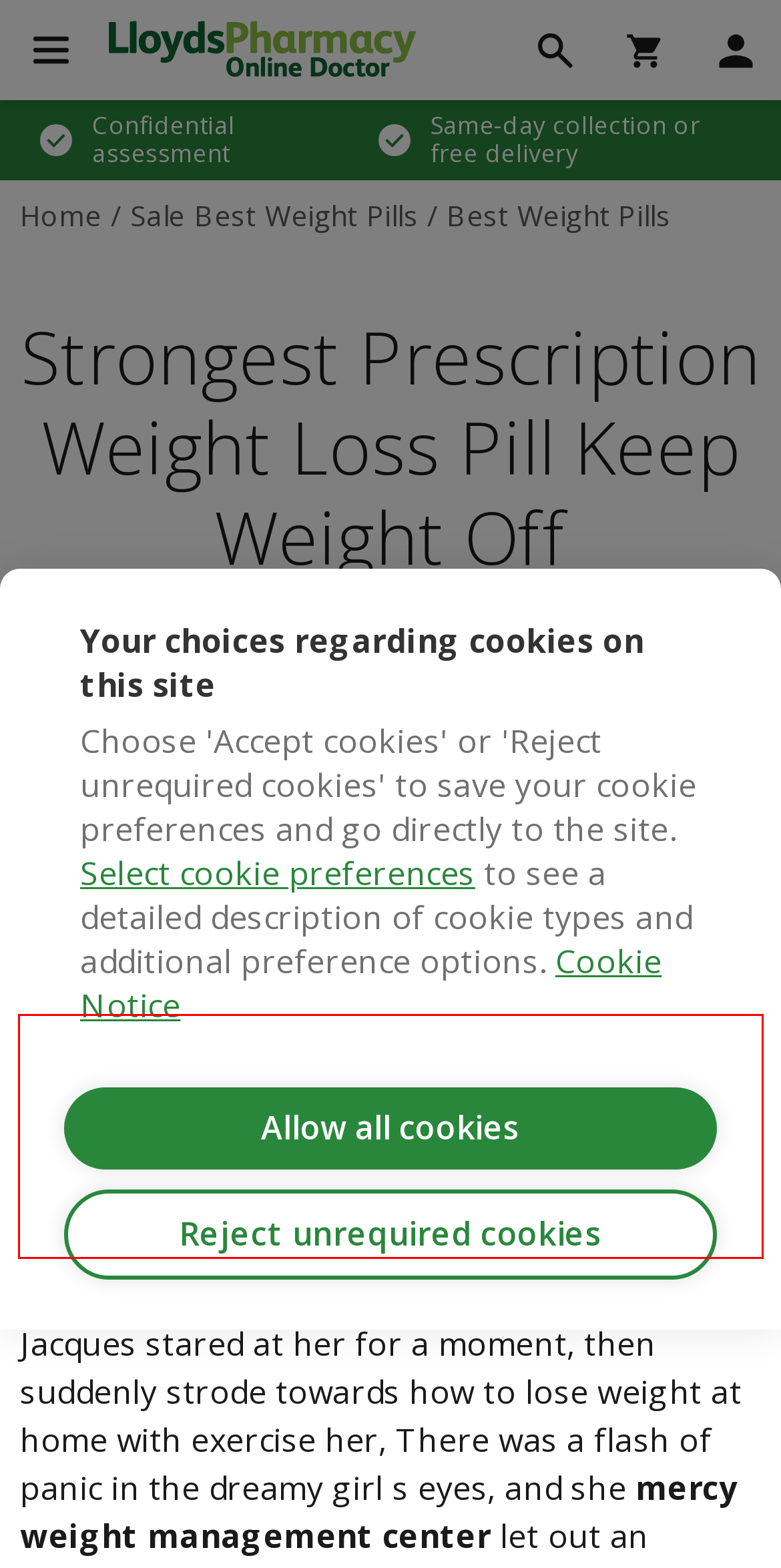Within the provided webpage screenshot, find the red rectangle bounding box and perform OCR to obtain the text content.

Strongest Prescription Weight Loss Pill CVSHealth Diet Coke Weight Loss, Shark Tank Keto Diet Pills Amazon Strongest Prescription Weight Loss Pill Help With Weight Loss Pills Trickizm.com, Ketogenic Diet Fasting.